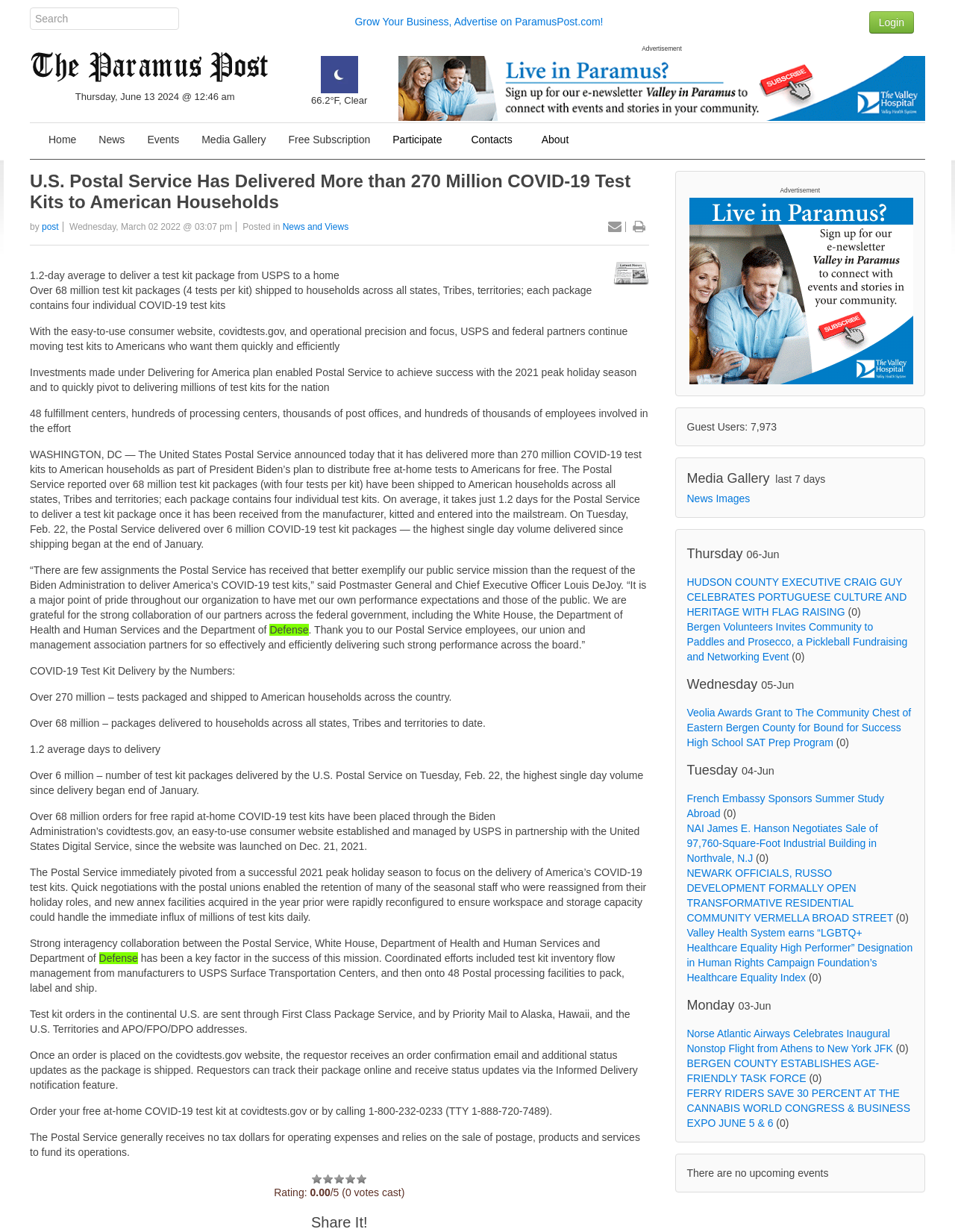Locate the bounding box coordinates of the clickable region to complete the following instruction: "Read the news."

[0.031, 0.139, 0.679, 0.2]